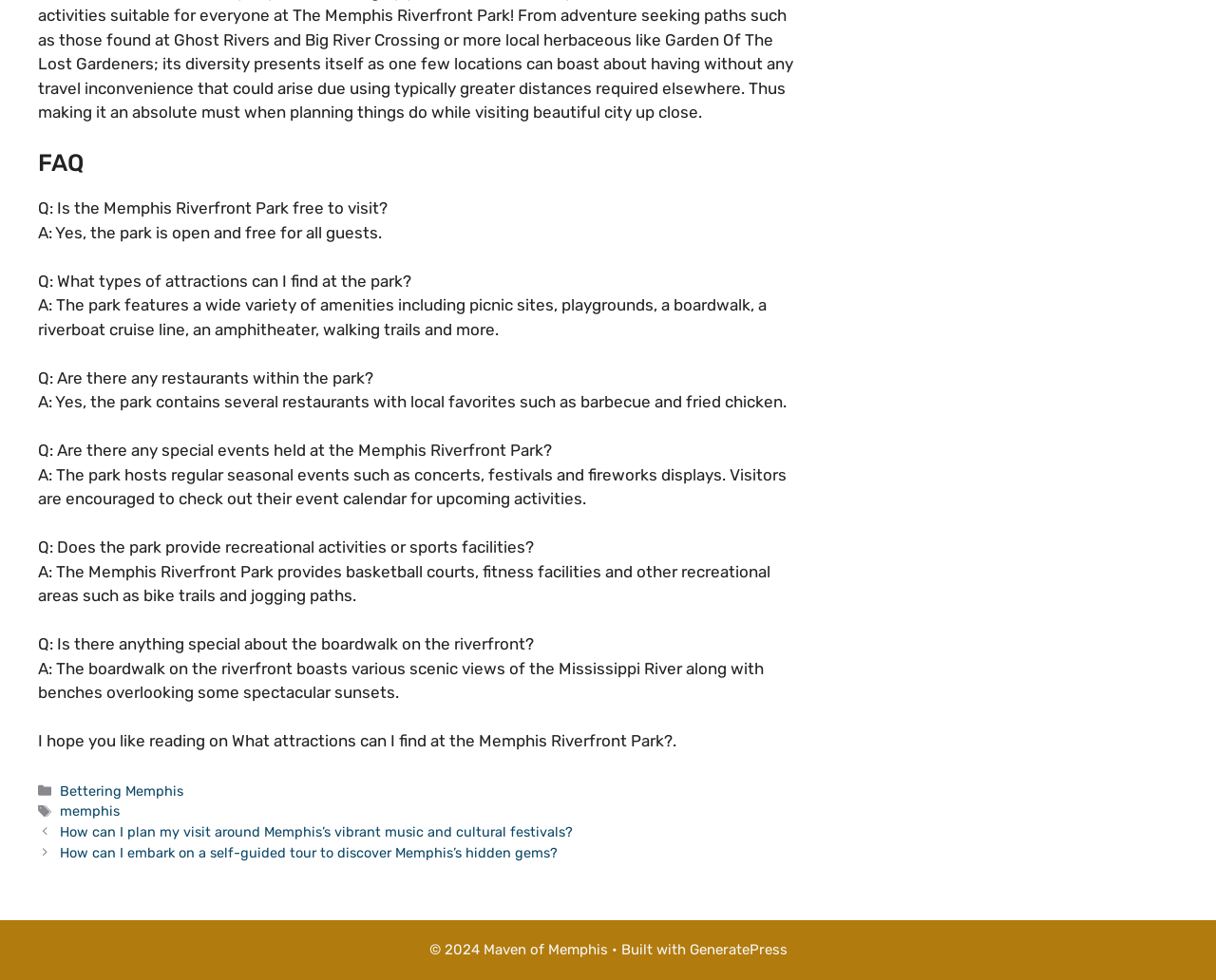What types of attractions can be found at the park?
Please use the image to provide a one-word or short phrase answer.

Various amenities